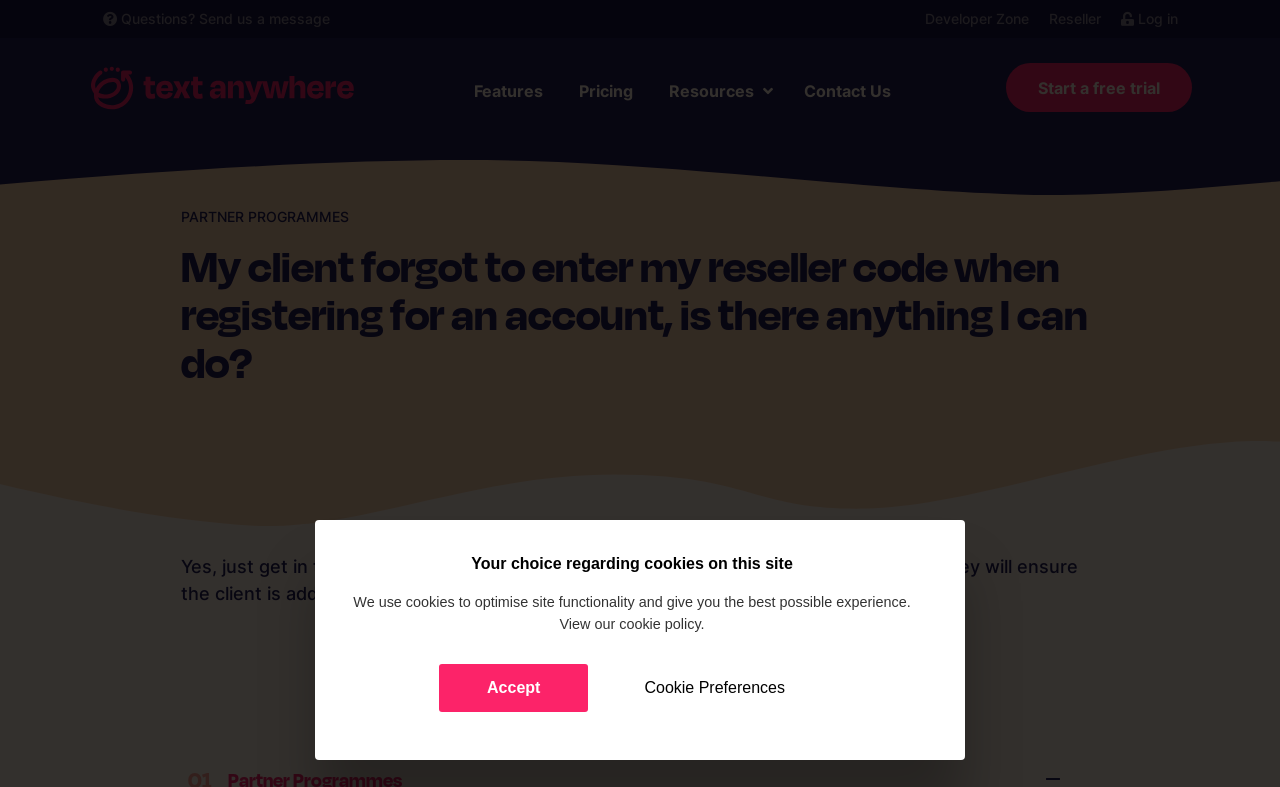Please mark the bounding box coordinates of the area that should be clicked to carry out the instruction: "Click the Contact Us link".

[0.628, 0.102, 0.696, 0.134]